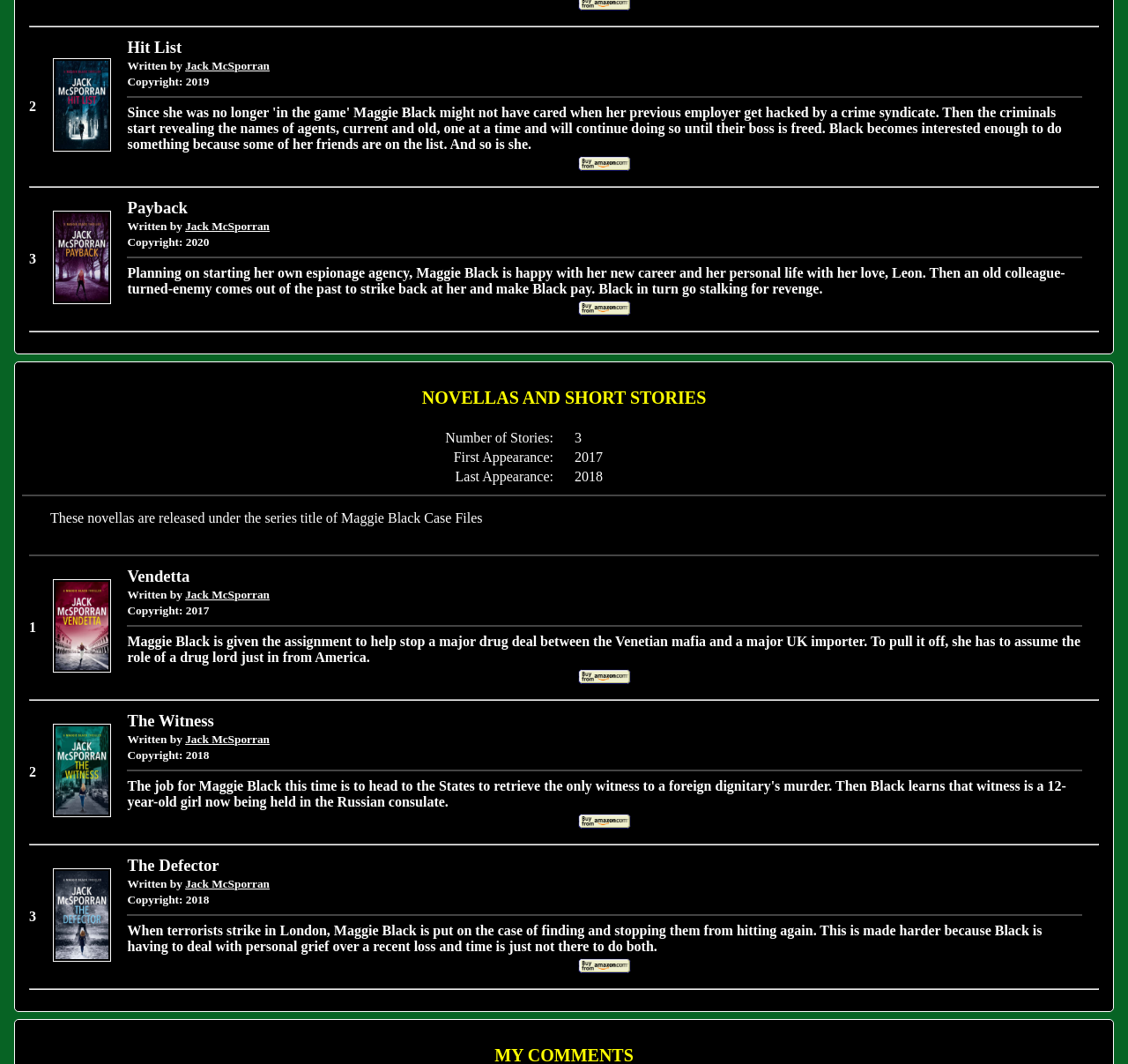Indicate the bounding box coordinates of the clickable region to achieve the following instruction: "Click on 'Vendetta'."

[0.047, 0.62, 0.098, 0.634]